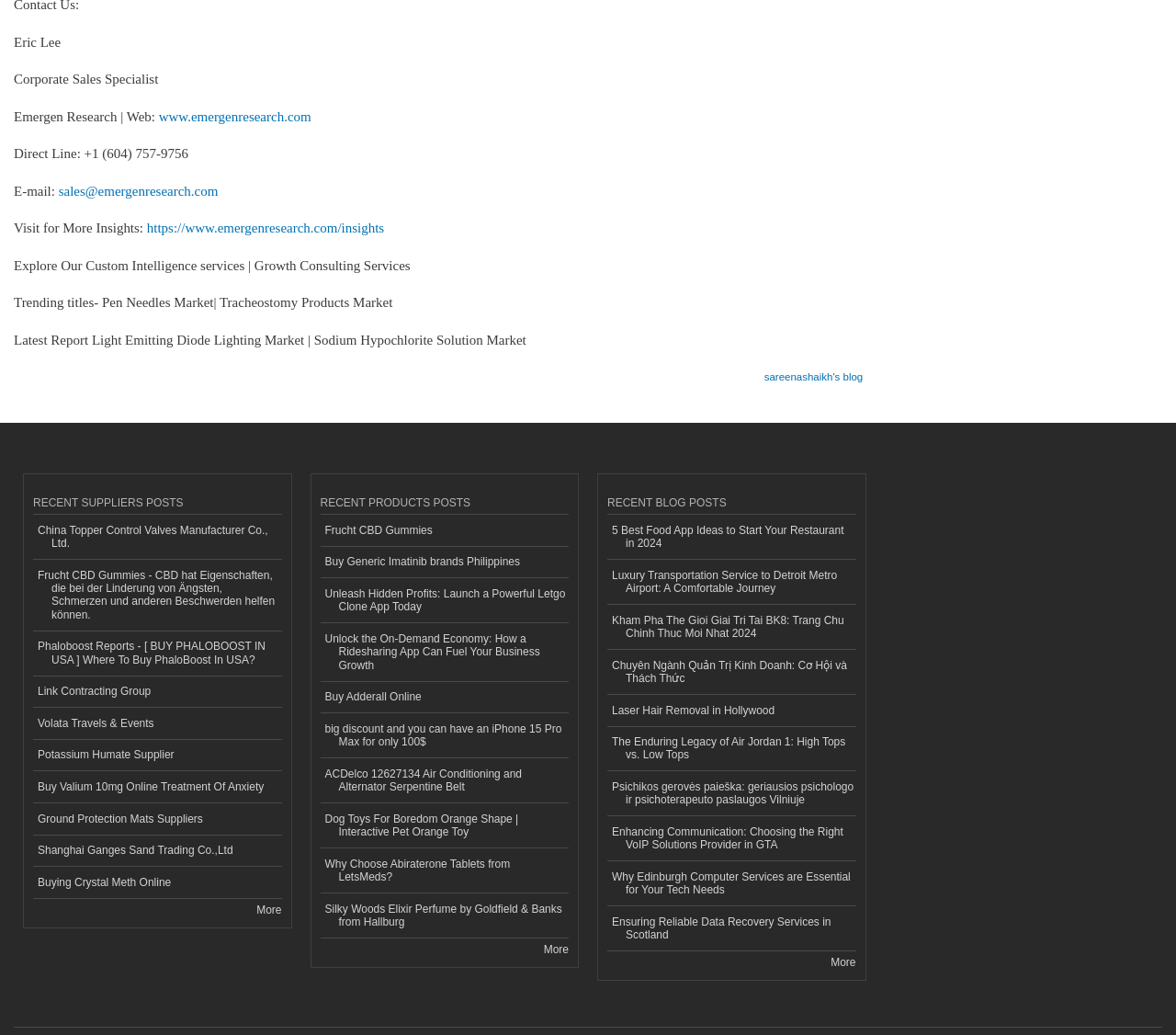Provide a single word or phrase to answer the given question: 
What type of posts are listed under 'RECENT SUPPLIERS POSTS'?

Supplier posts